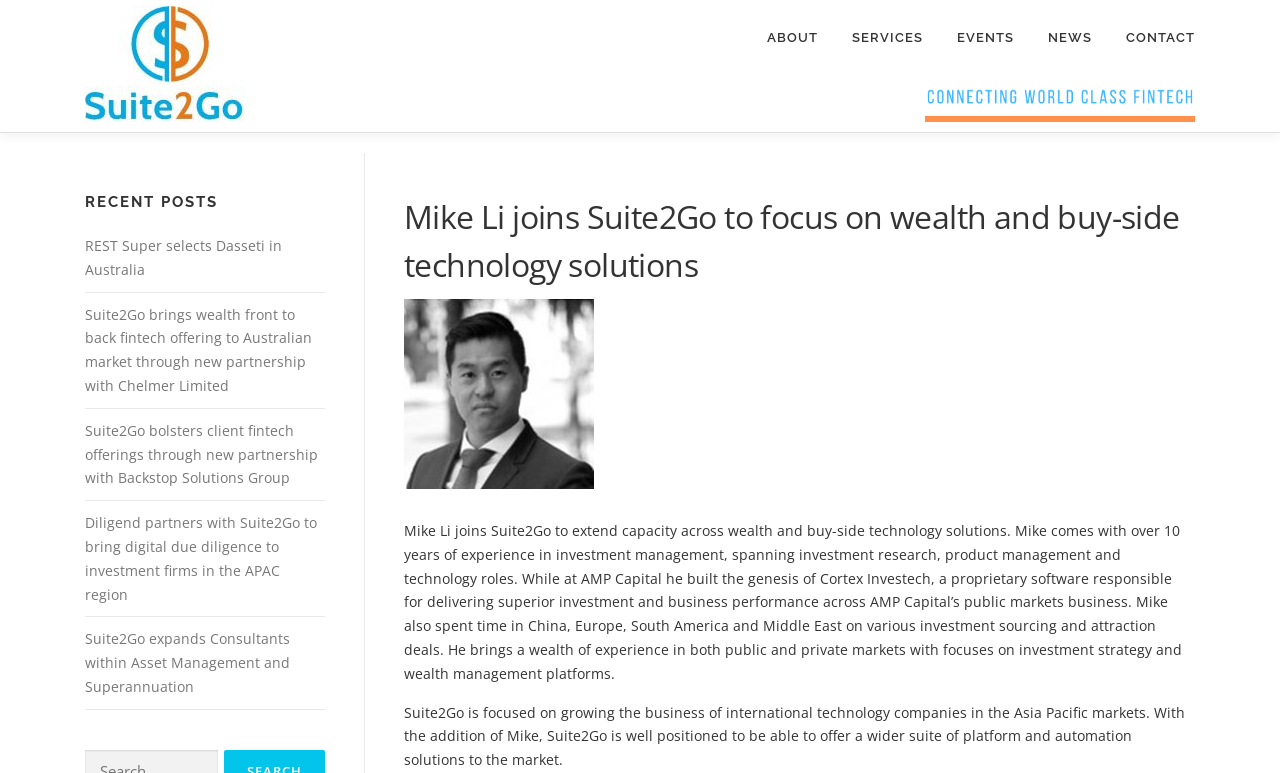Refer to the screenshot and give an in-depth answer to this question: What is Suite2Go focused on?

As stated on the webpage, Suite2Go is focused on growing the business of international technology companies in the Asia Pacific markets.